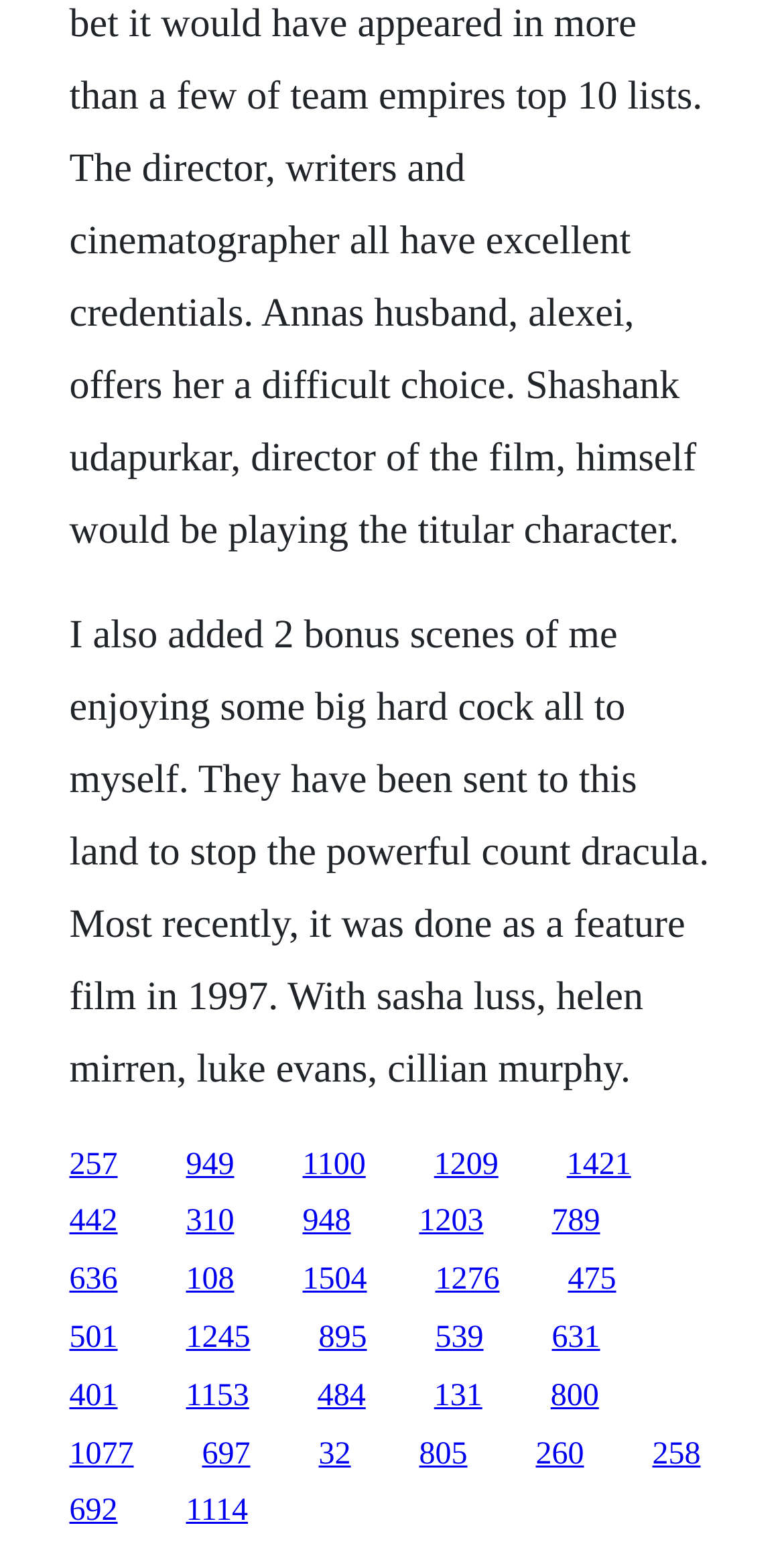What is the main topic of the webpage?
Relying on the image, give a concise answer in one word or a brief phrase.

Count Dracula